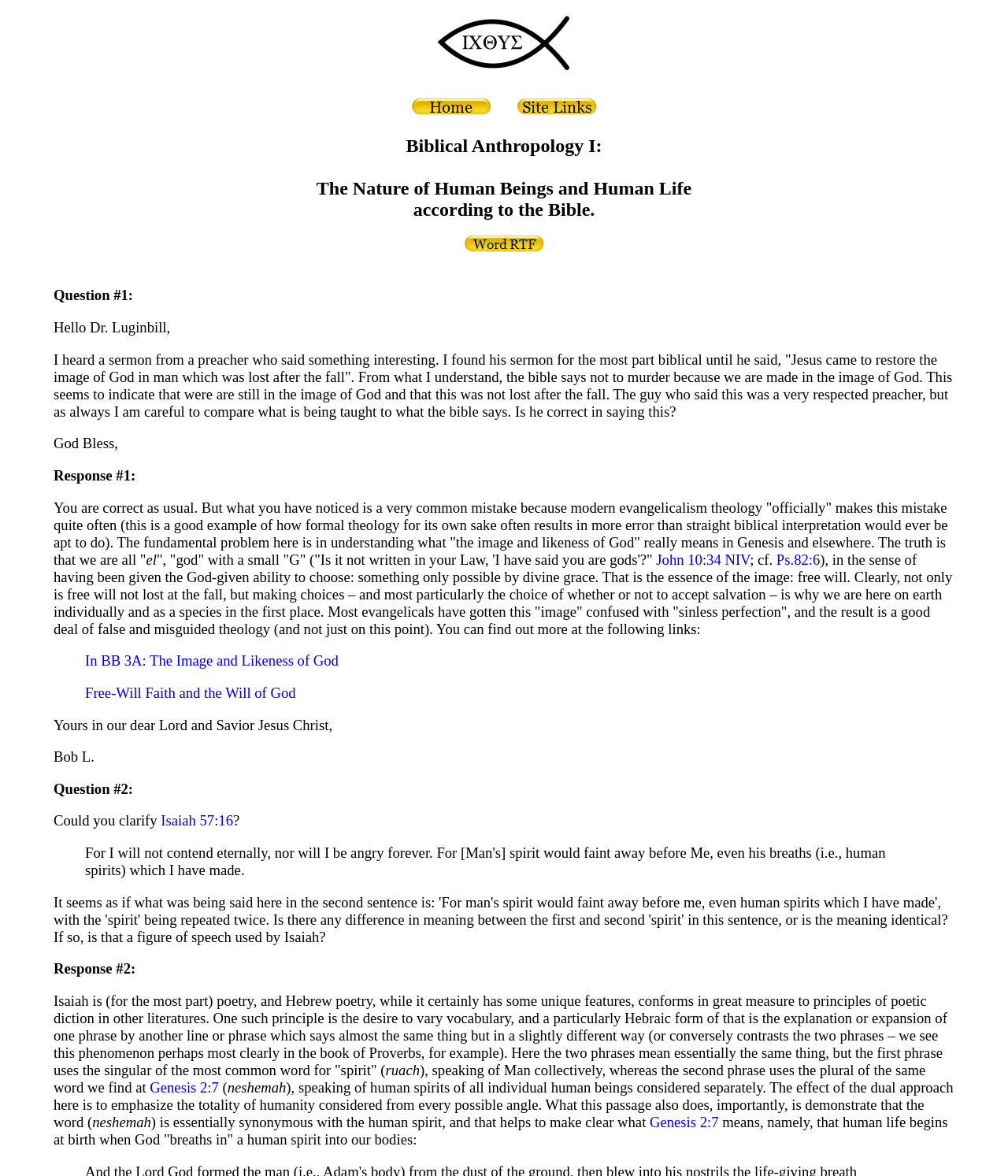Find the bounding box of the web element that fits this description: "ATOM".

None